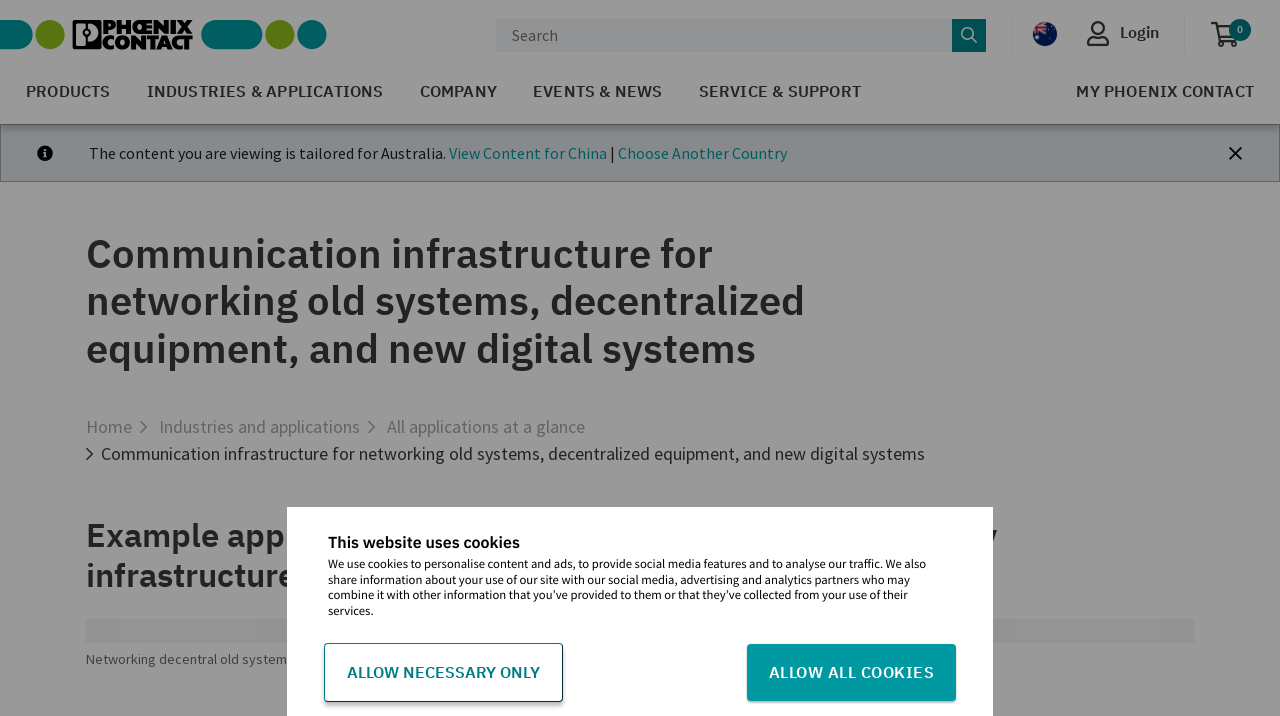What is the main topic of the webpage?
Can you provide a detailed and comprehensive answer to the question?

The main topic of the webpage is obtained from the heading 'Communication infrastructure for networking old systems, decentralized equipment, and new digital systems' which is located in the main content area.